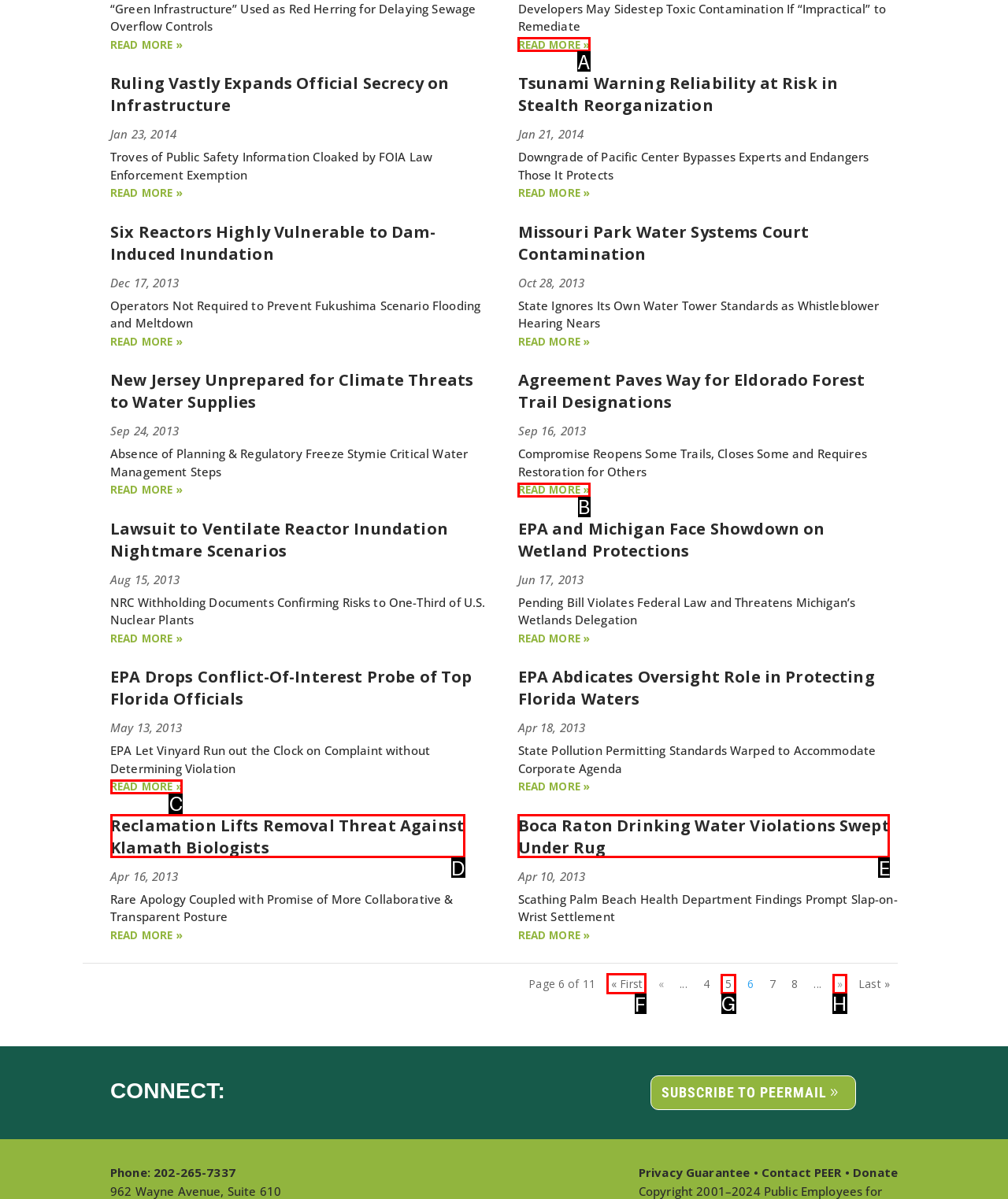Identify the HTML element to click to execute this task: Go to the first page Respond with the letter corresponding to the proper option.

F